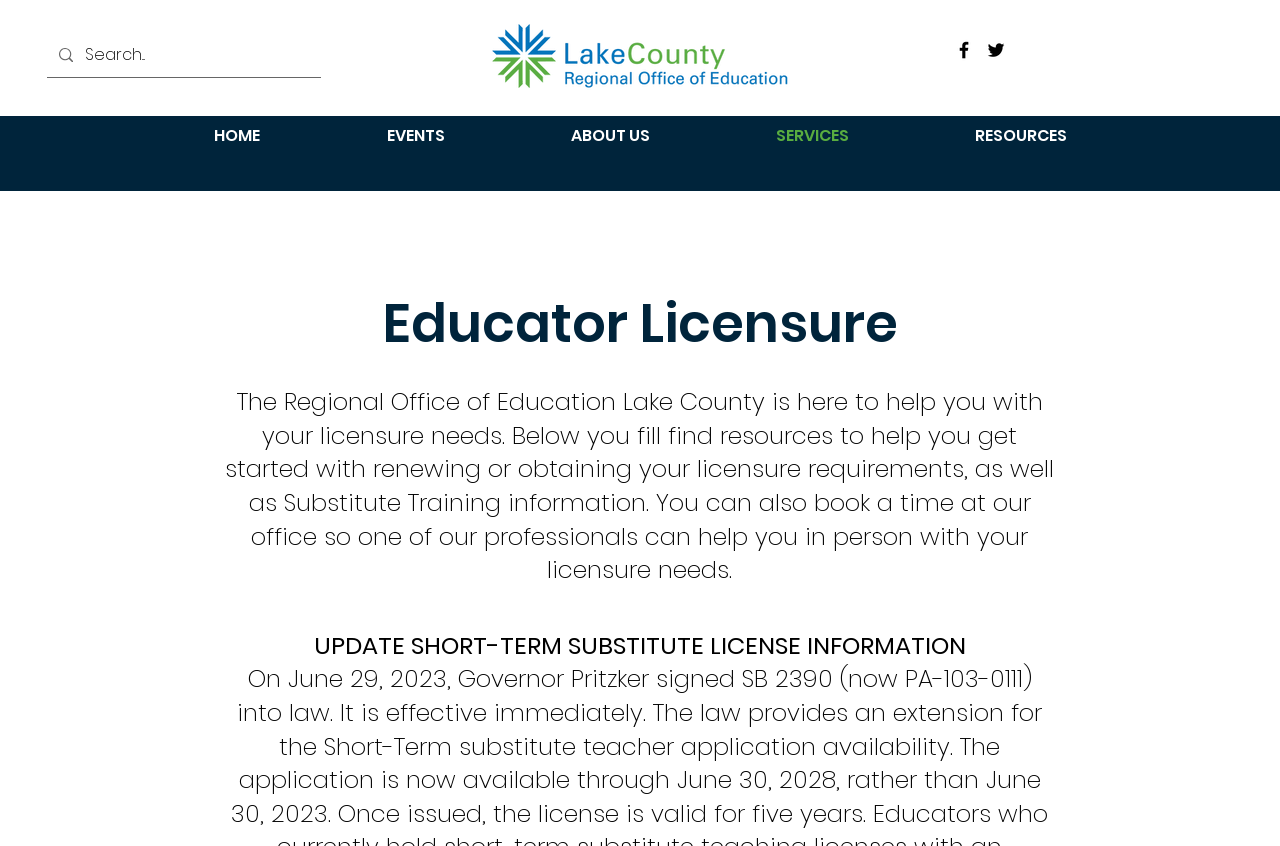What is the purpose of the Regional Office of Education? Analyze the screenshot and reply with just one word or a short phrase.

Help with licensure needs